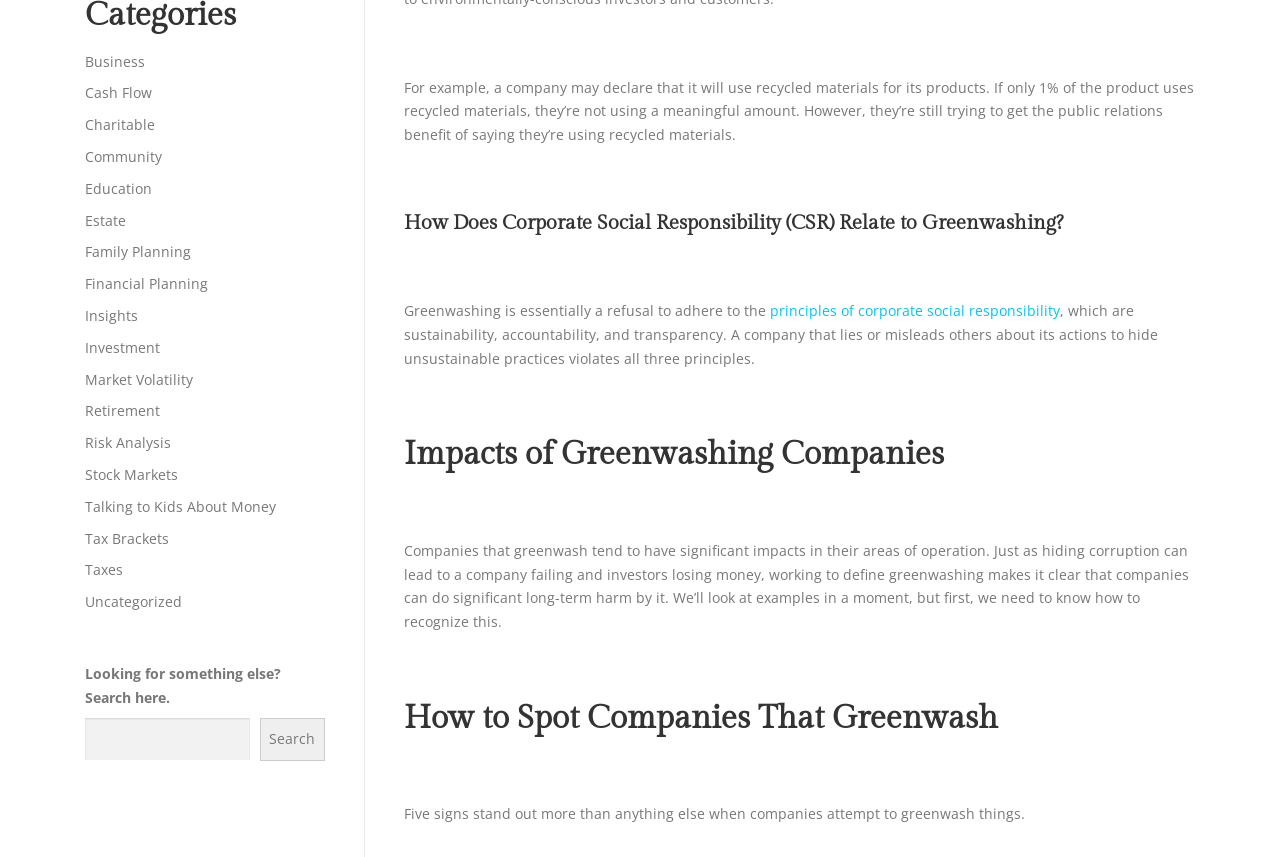Based on the element description parent_node: Search name="s", identify the bounding box coordinates for the UI element. The coordinates should be in the format (top-left x, top-left y, bottom-right x, bottom-right y) and within the 0 to 1 range.

[0.066, 0.837, 0.195, 0.887]